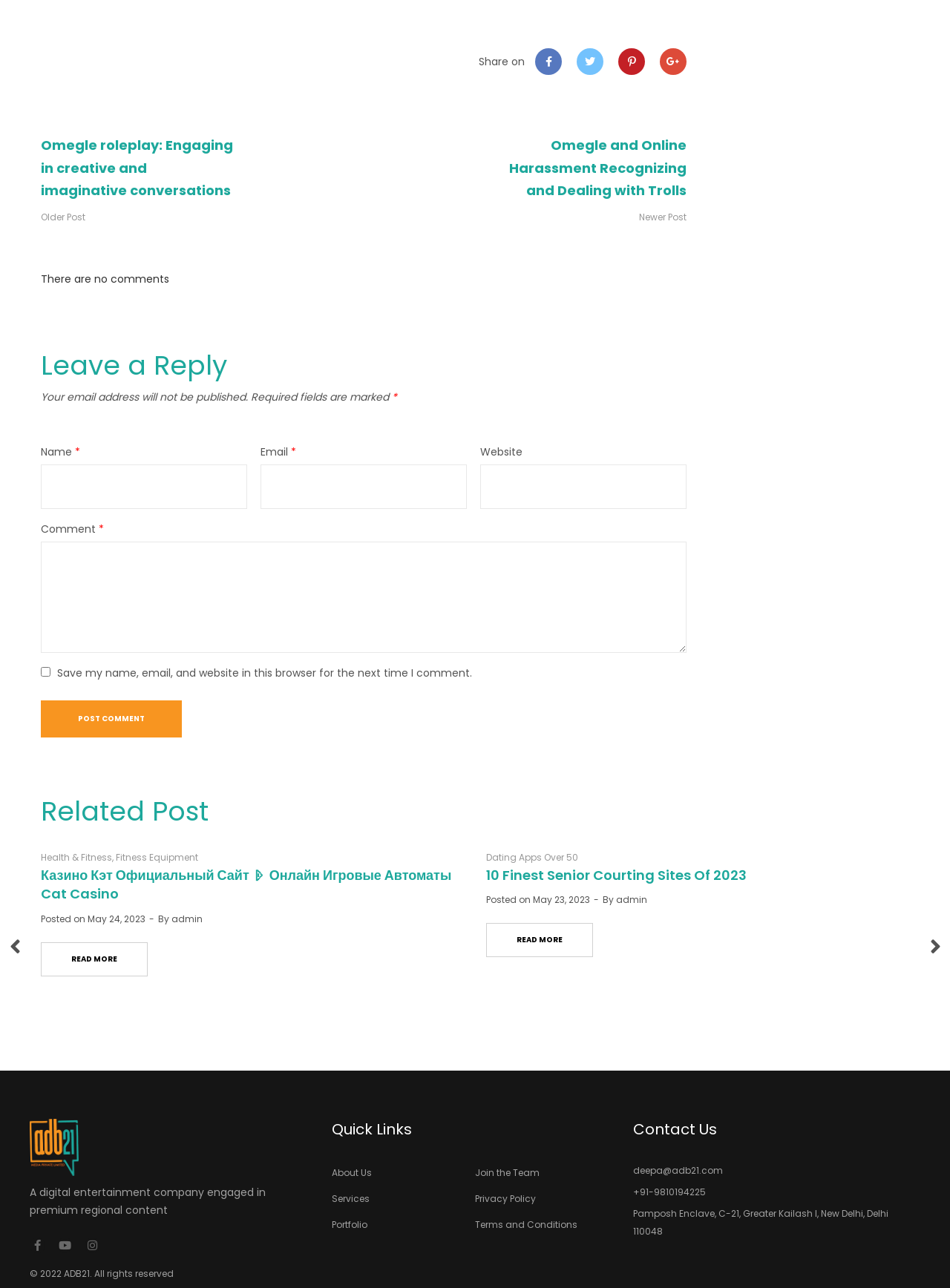Please identify the bounding box coordinates of the element that needs to be clicked to perform the following instruction: "Share on".

[0.504, 0.042, 0.555, 0.053]